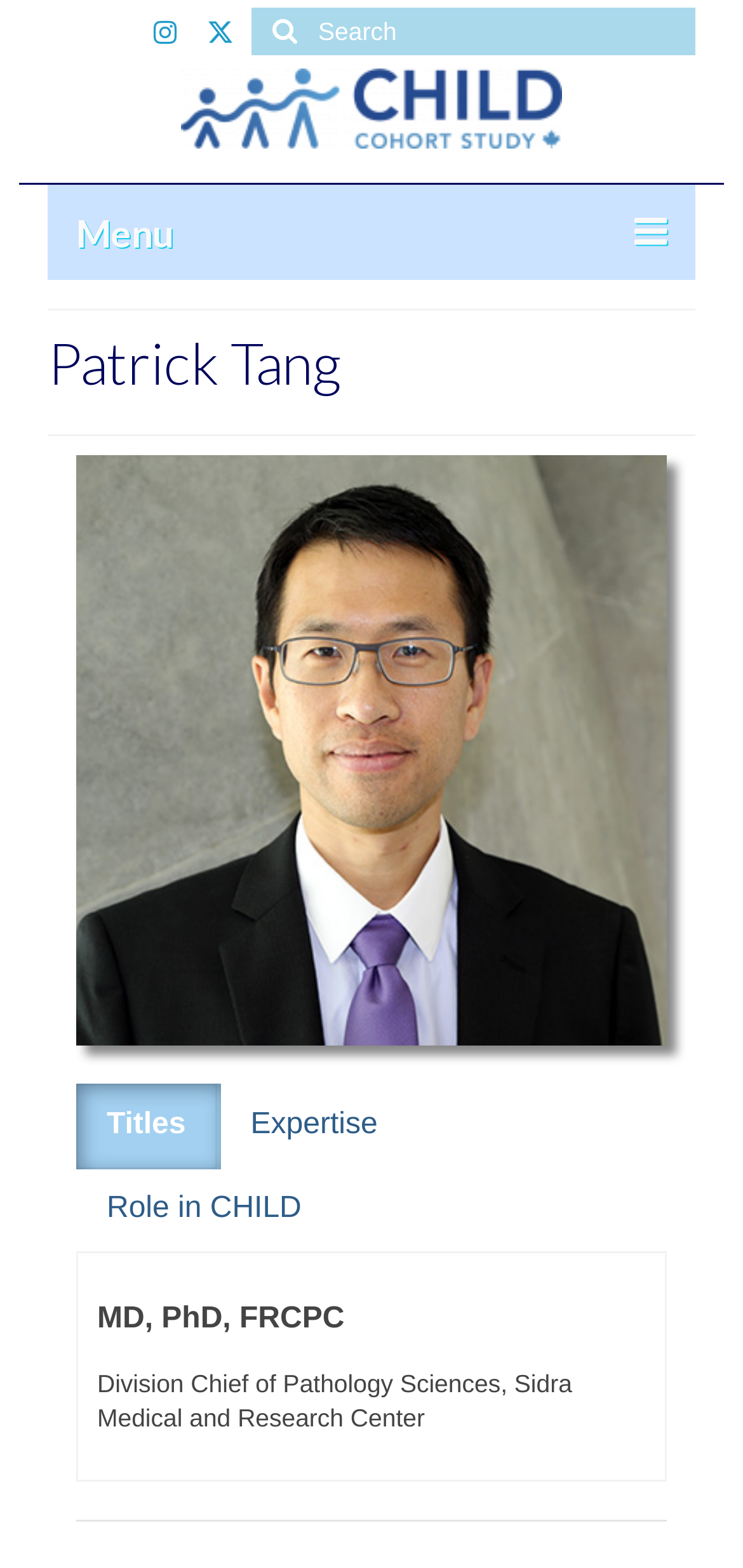Locate the bounding box coordinates of the area to click to fulfill this instruction: "Search for something". The bounding box should be presented as four float numbers between 0 and 1, in the order [left, top, right, bottom].

[0.338, 0.005, 0.936, 0.035]